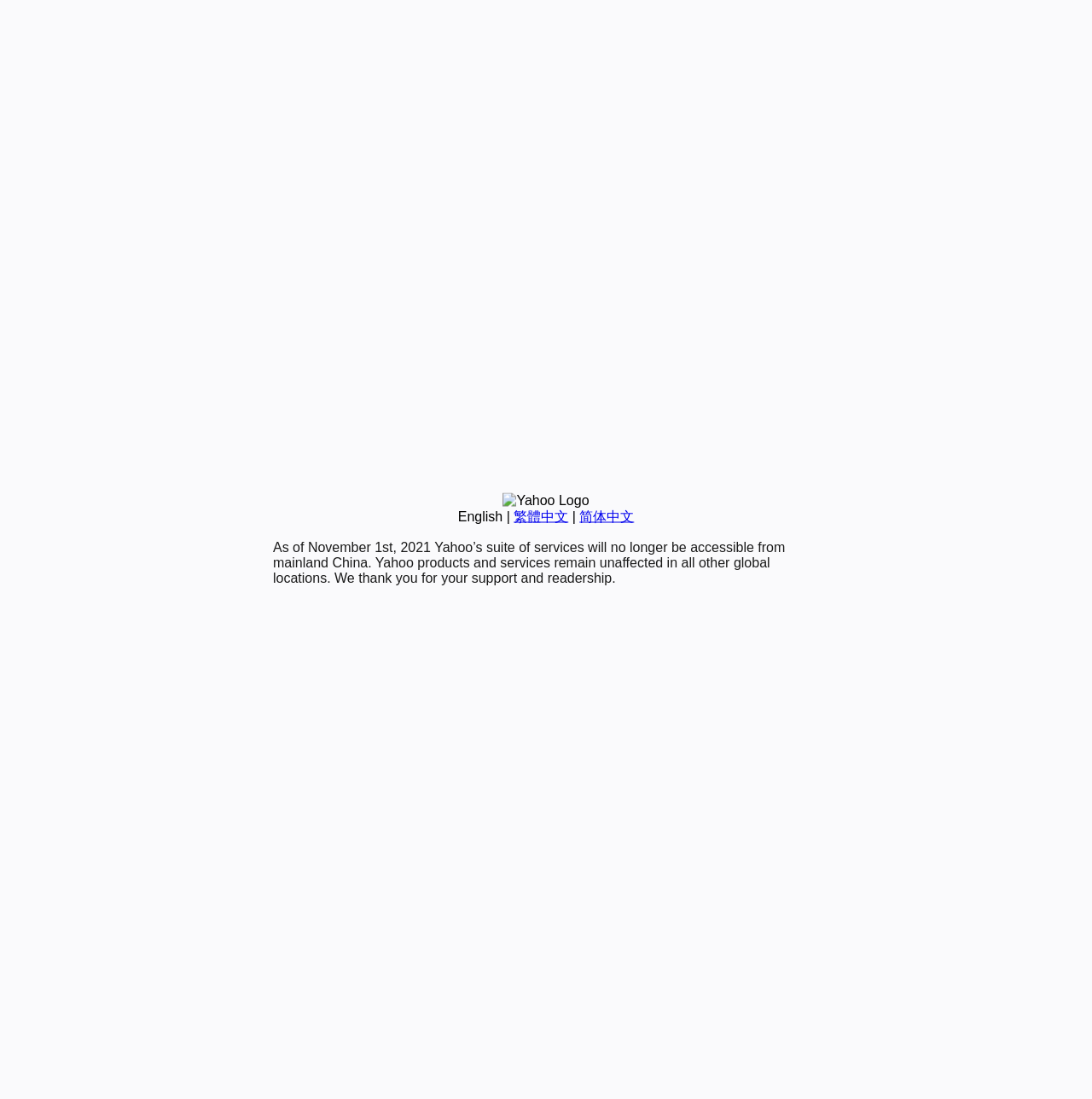Using the provided element description, identify the bounding box coordinates as (top-left x, top-left y, bottom-right x, bottom-right y). Ensure all values are between 0 and 1. Description: English

[0.419, 0.463, 0.46, 0.476]